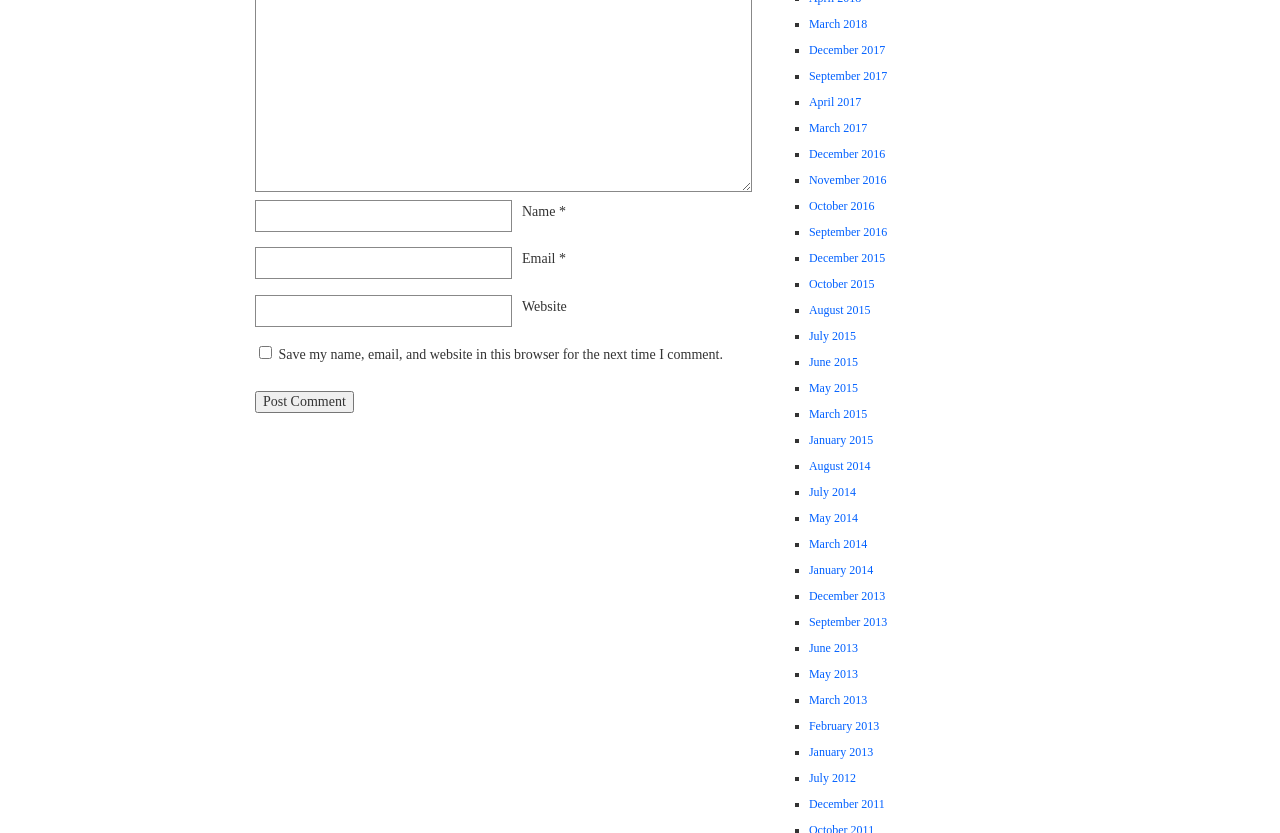Refer to the image and provide an in-depth answer to the question:
What is the format of the links on the webpage?

The links on the webpage are in the format of 'Month Year', such as 'March 2018', 'December 2017', and so on. This format suggests that the links are organized by date.